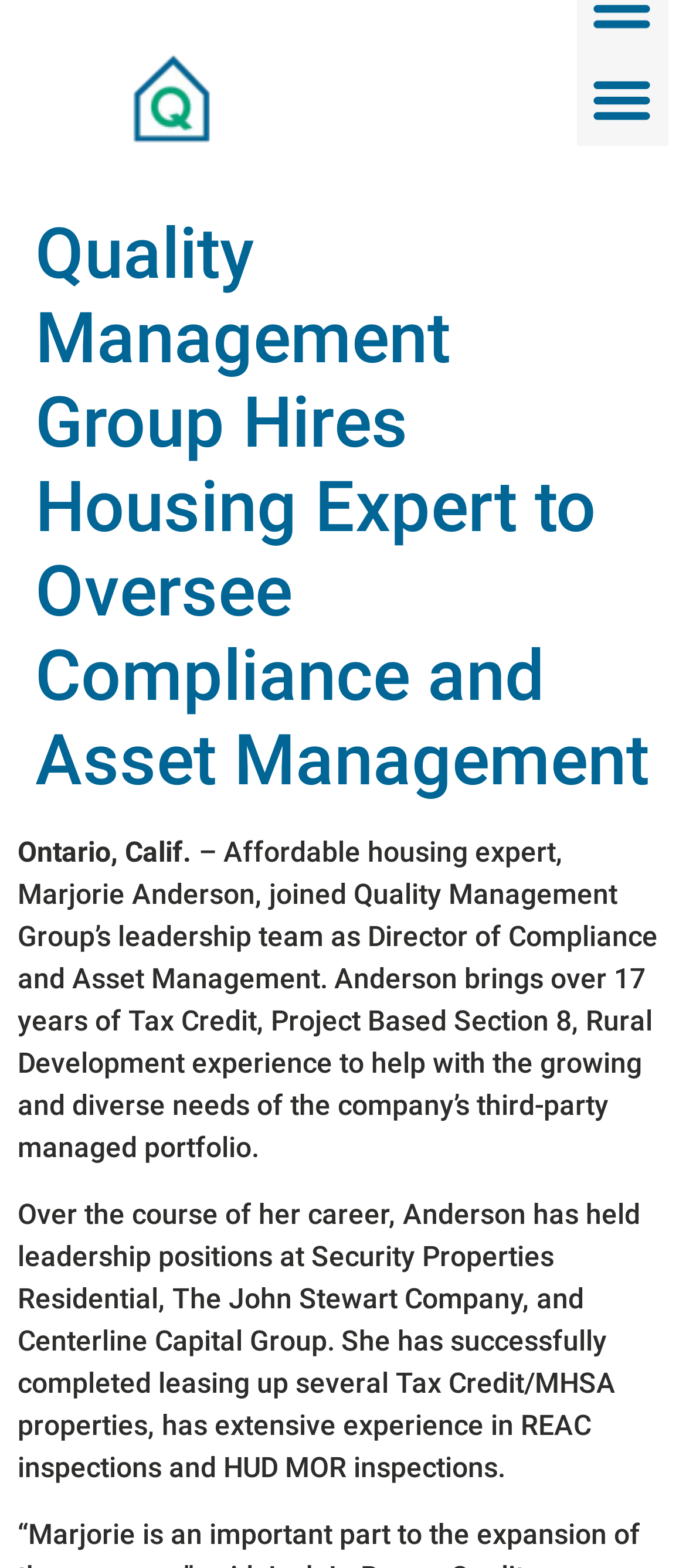Using the elements shown in the image, answer the question comprehensively: What companies has Marjorie Anderson worked for?

I found the answer by reading the text in the StaticText element, which mentions that 'Over the course of her career, Anderson has held leadership positions at Security Properties Residential, The John Stewart Company, and Centerline Capital Group.'